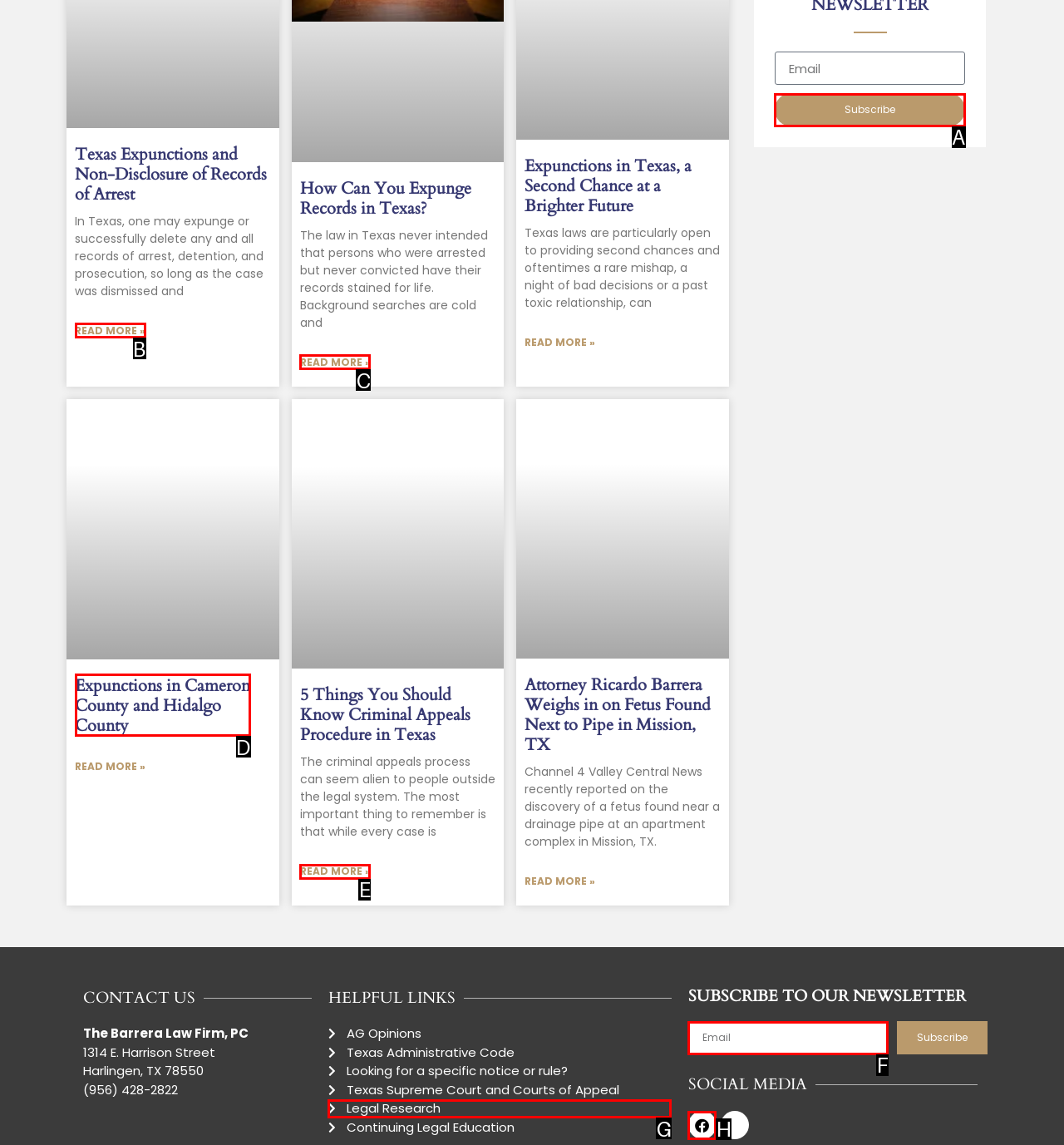Tell me which one HTML element best matches the description: parent_node: Email name="form_fields[newsletteremail]" placeholder="Email" Answer with the option's letter from the given choices directly.

F